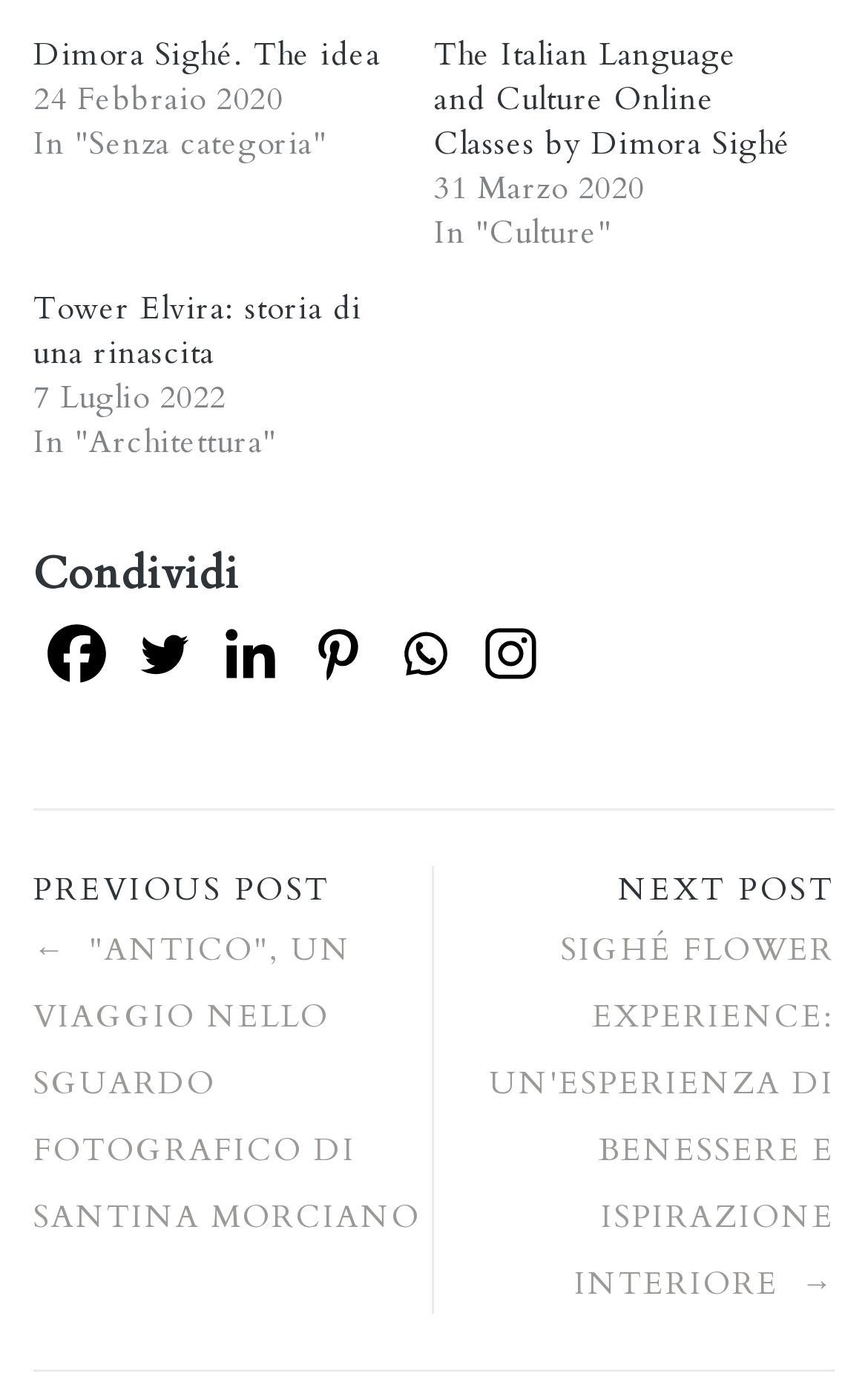Find and provide the bounding box coordinates for the UI element described here: "aria-label="Whatsapp" title="Whatsapp"". The coordinates should be given as four float numbers between 0 and 1: [left, top, right, bottom].

[0.444, 0.443, 0.533, 0.5]